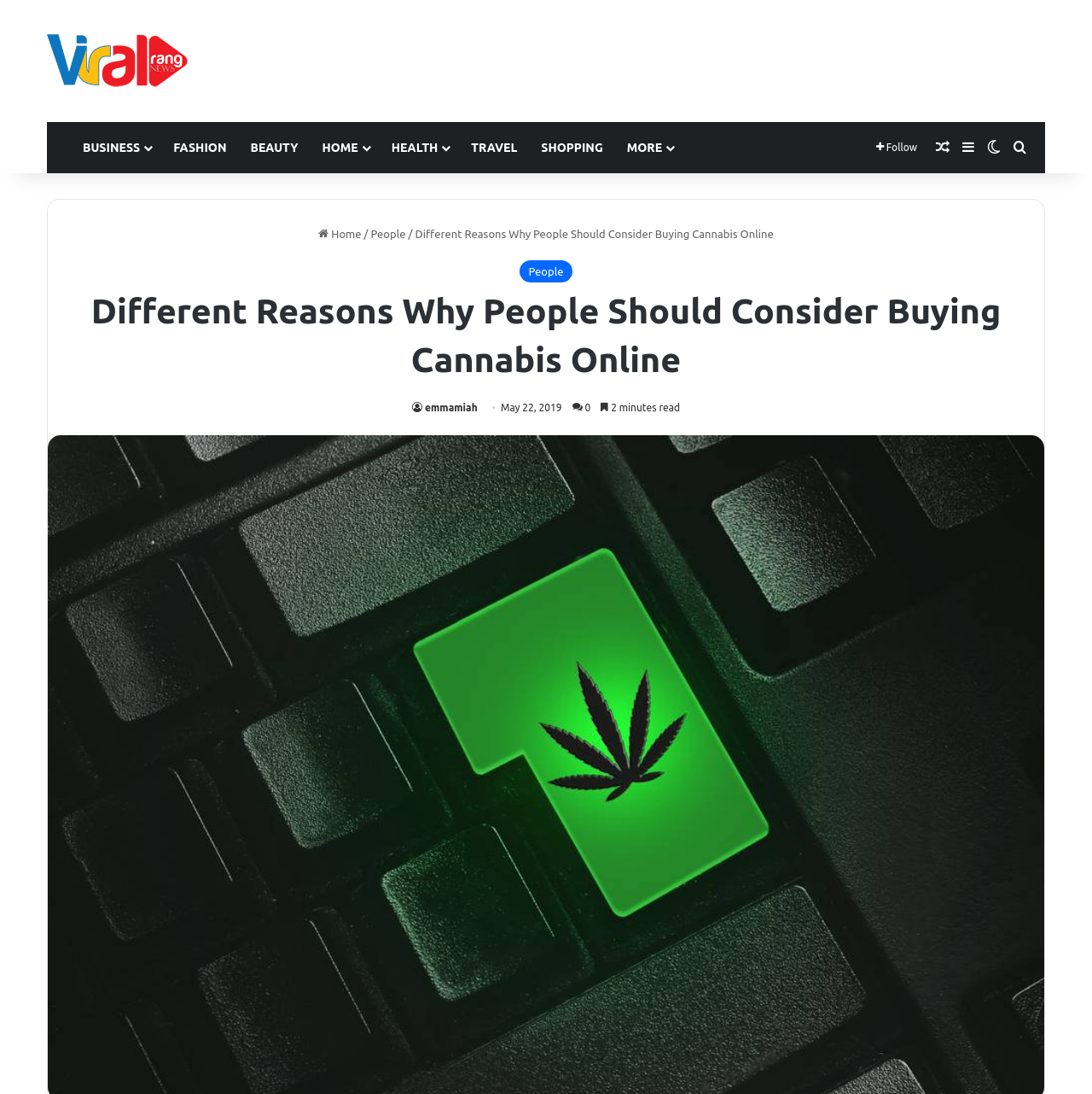Provide the bounding box coordinates of the HTML element this sentence describes: "Shopping". The bounding box coordinates consist of four float numbers between 0 and 1, i.e., [left, top, right, bottom].

[0.485, 0.112, 0.563, 0.158]